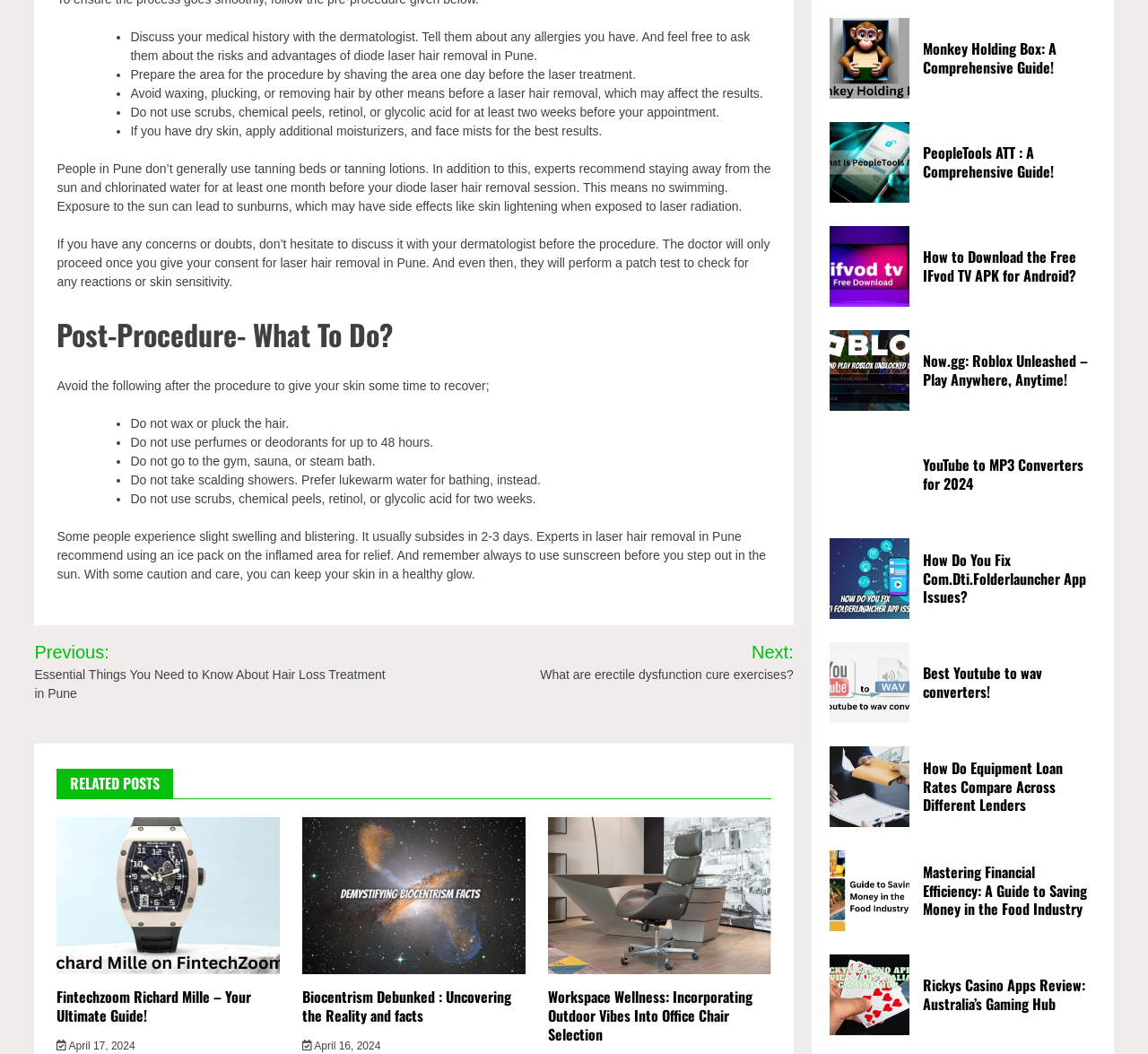Please locate the clickable area by providing the bounding box coordinates to follow this instruction: "Click on 'Fintechzoom Richard Mille – Your Ultimate Guide!'".

[0.05, 0.935, 0.219, 0.973]